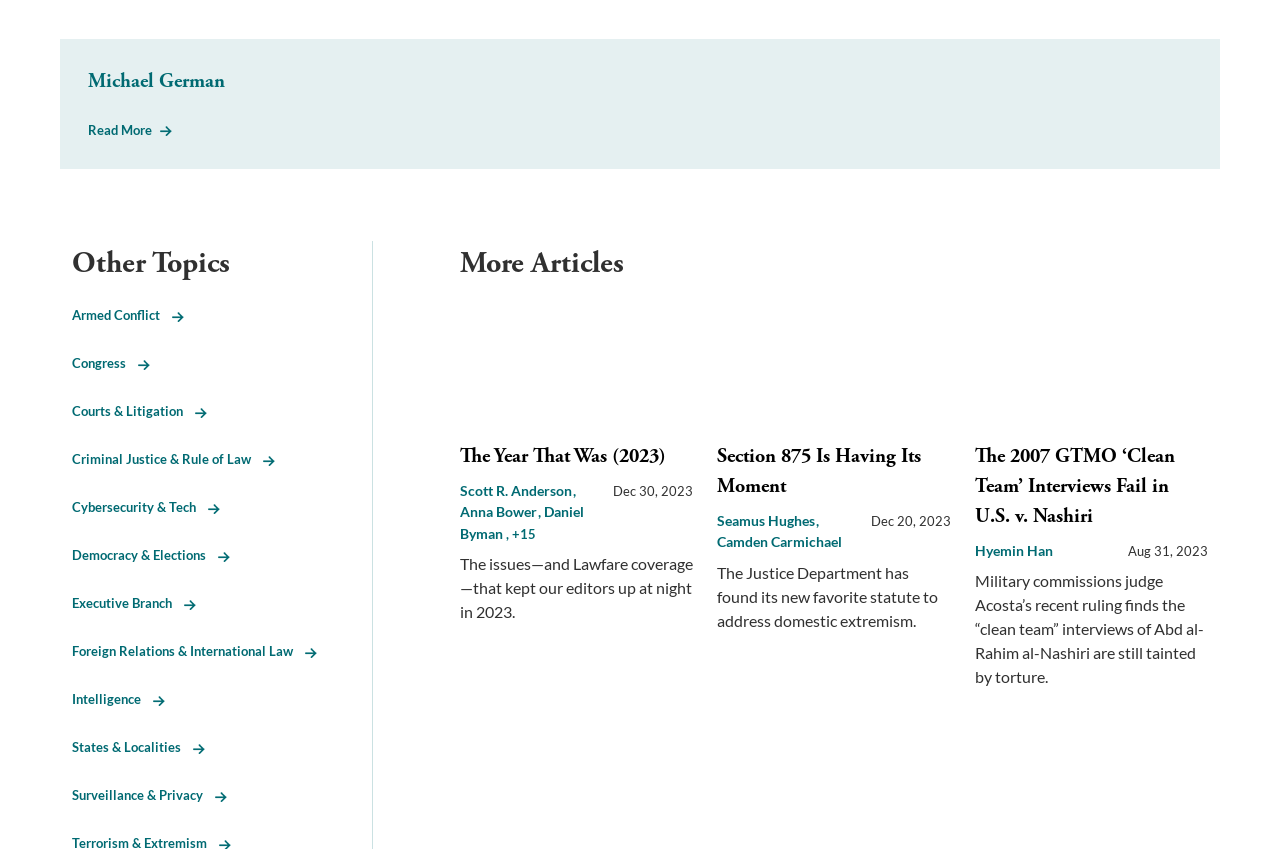How many topics are listed under 'Other Topics'?
Using the image provided, answer with just one word or phrase.

11